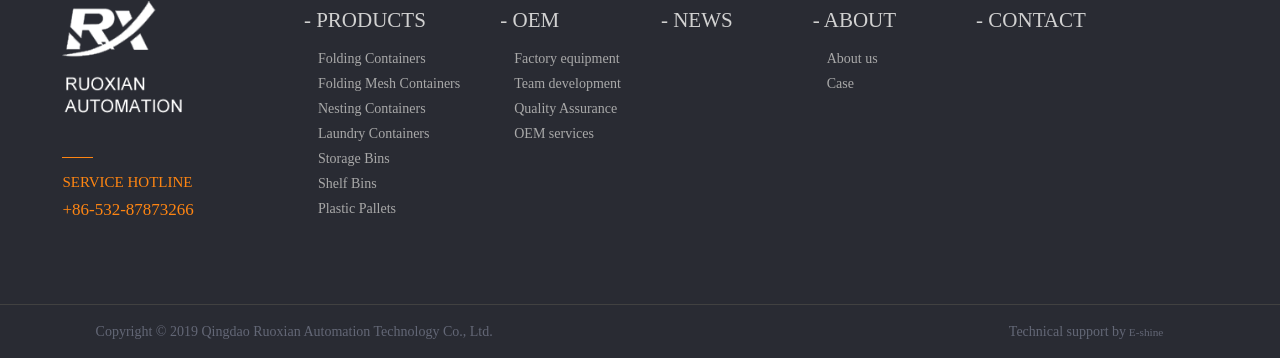Please identify the bounding box coordinates of the area that needs to be clicked to fulfill the following instruction: "Contact us through SERVICE HOTLINE."

[0.049, 0.485, 0.15, 0.53]